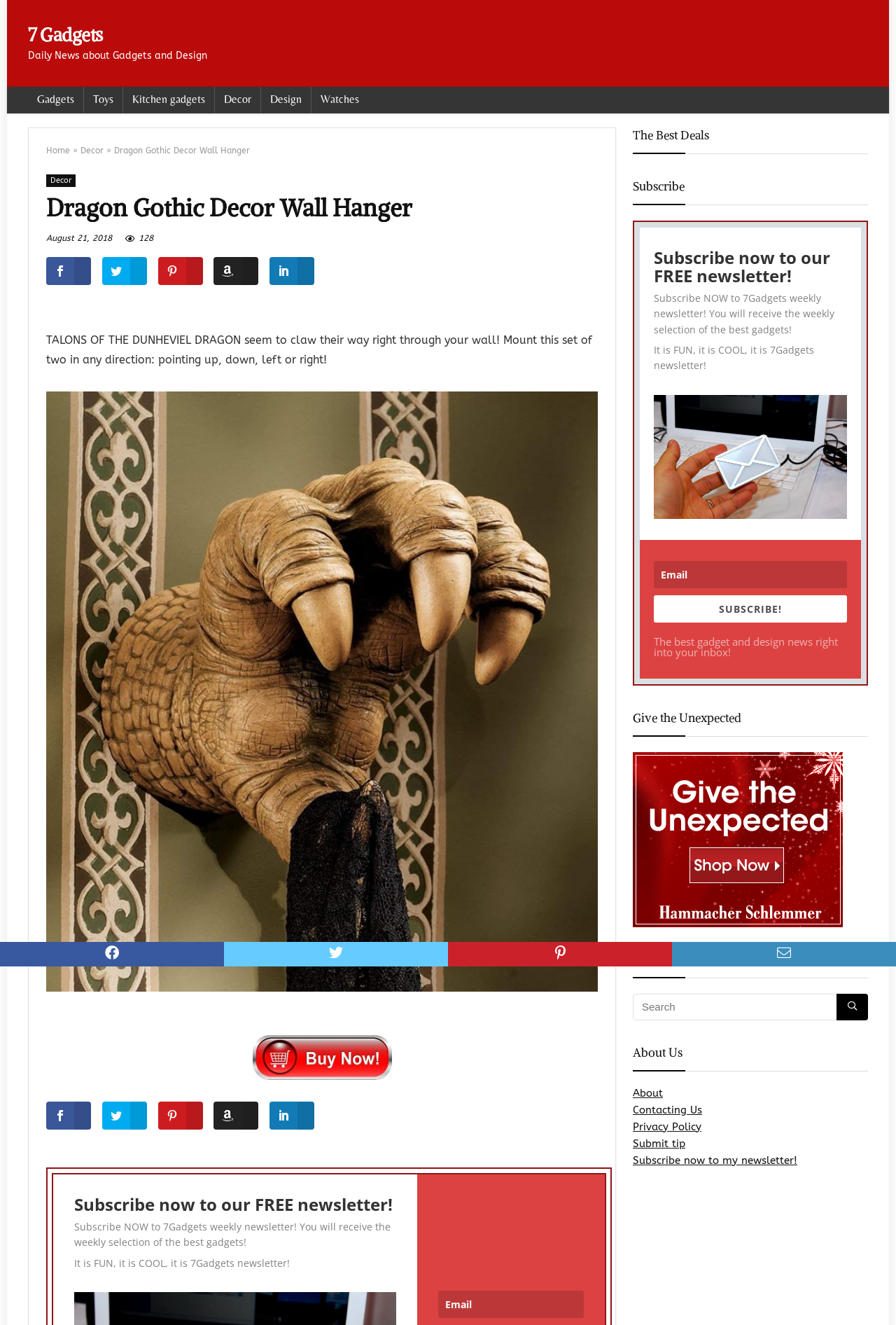Determine the main heading text of the webpage.

Dragon Gothic Decor Wall Hanger